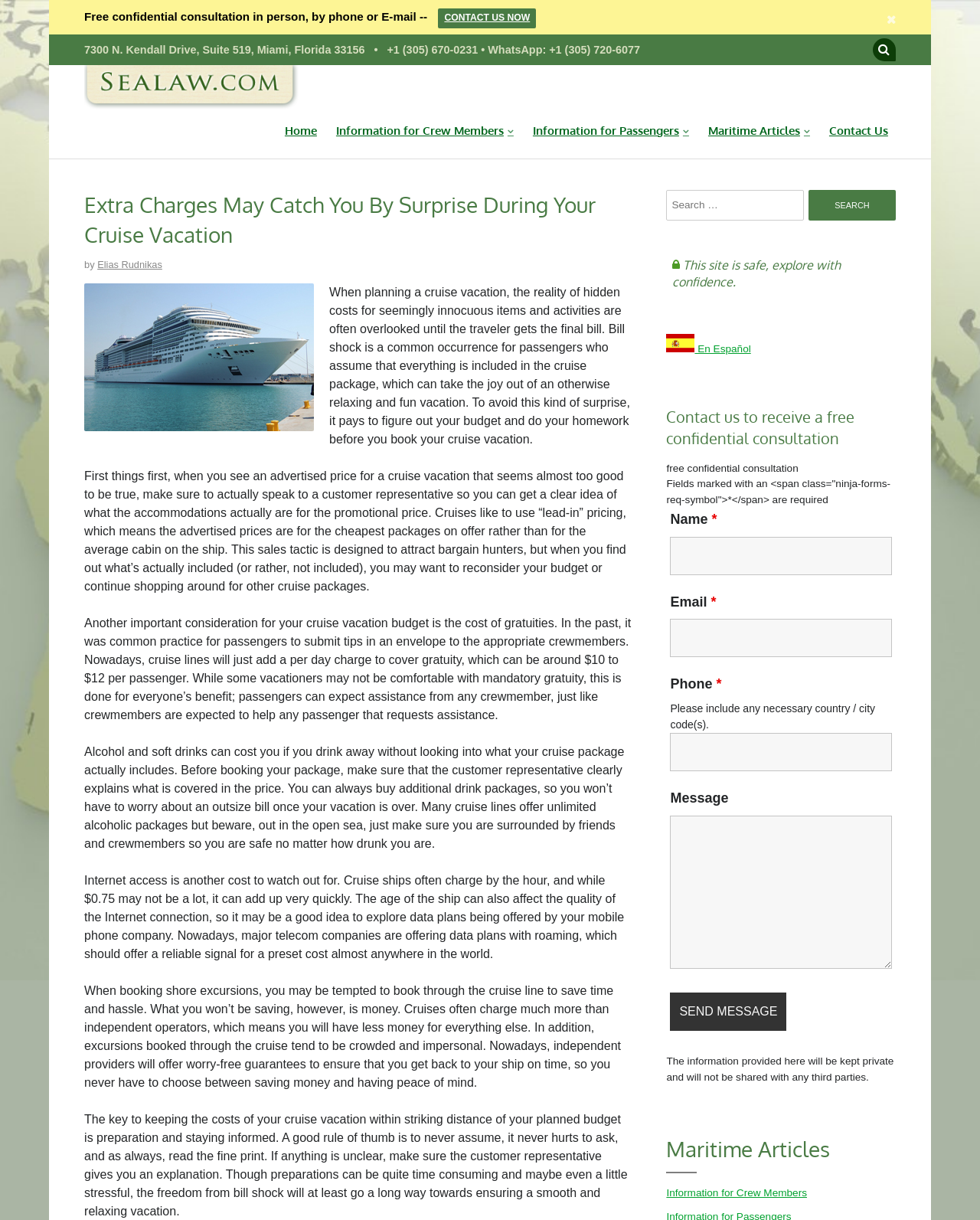How much does the cruise line charge for gratuities per passenger?
Provide a fully detailed and comprehensive answer to the question.

I found the answer by reading the static text element that mentions the cost of gratuities, which states that cruise lines will add a per day charge to cover gratuity, which can be around $10 to $12 per passenger.